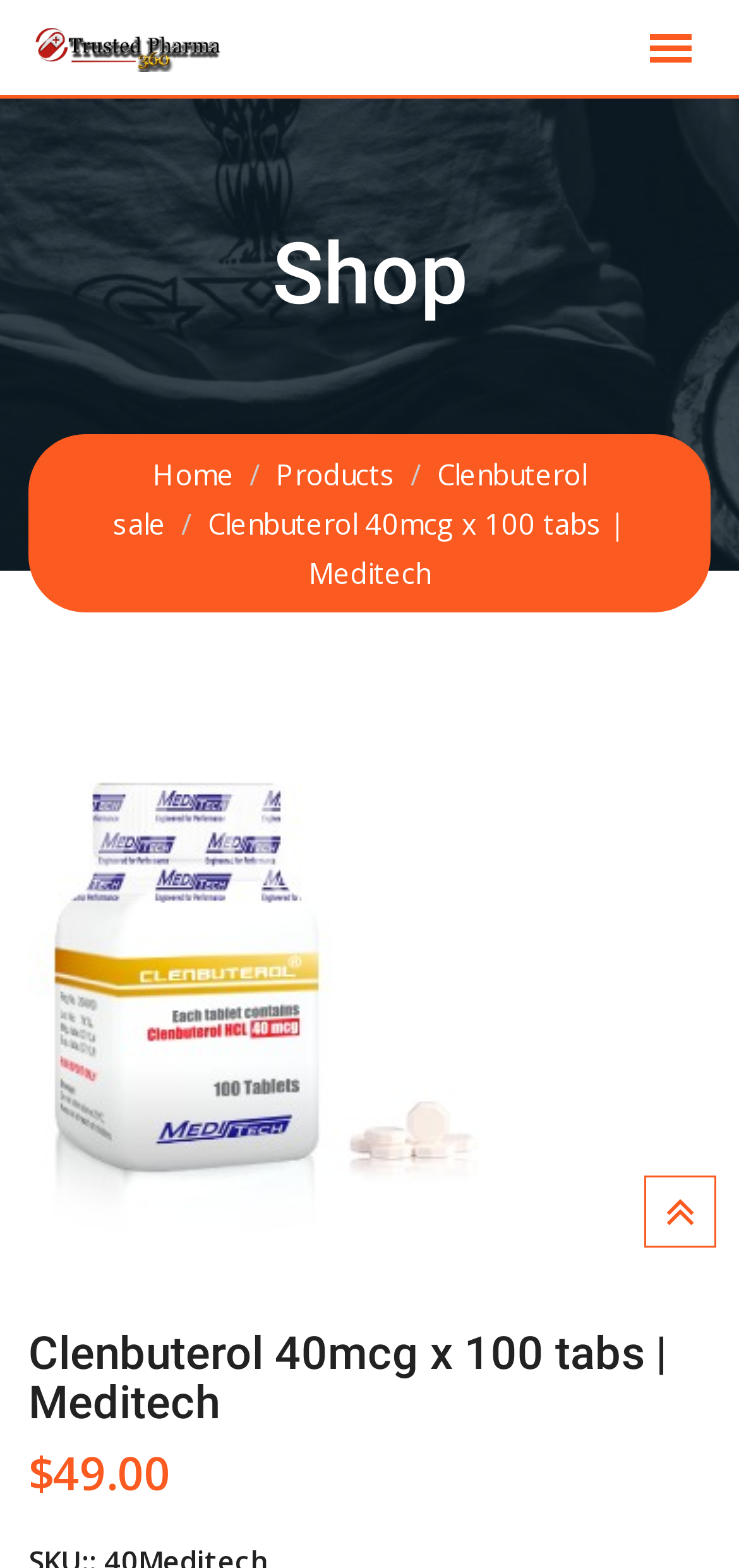What is the product name?
Answer briefly with a single word or phrase based on the image.

Clenbuterol 40mcg x 100 tabs